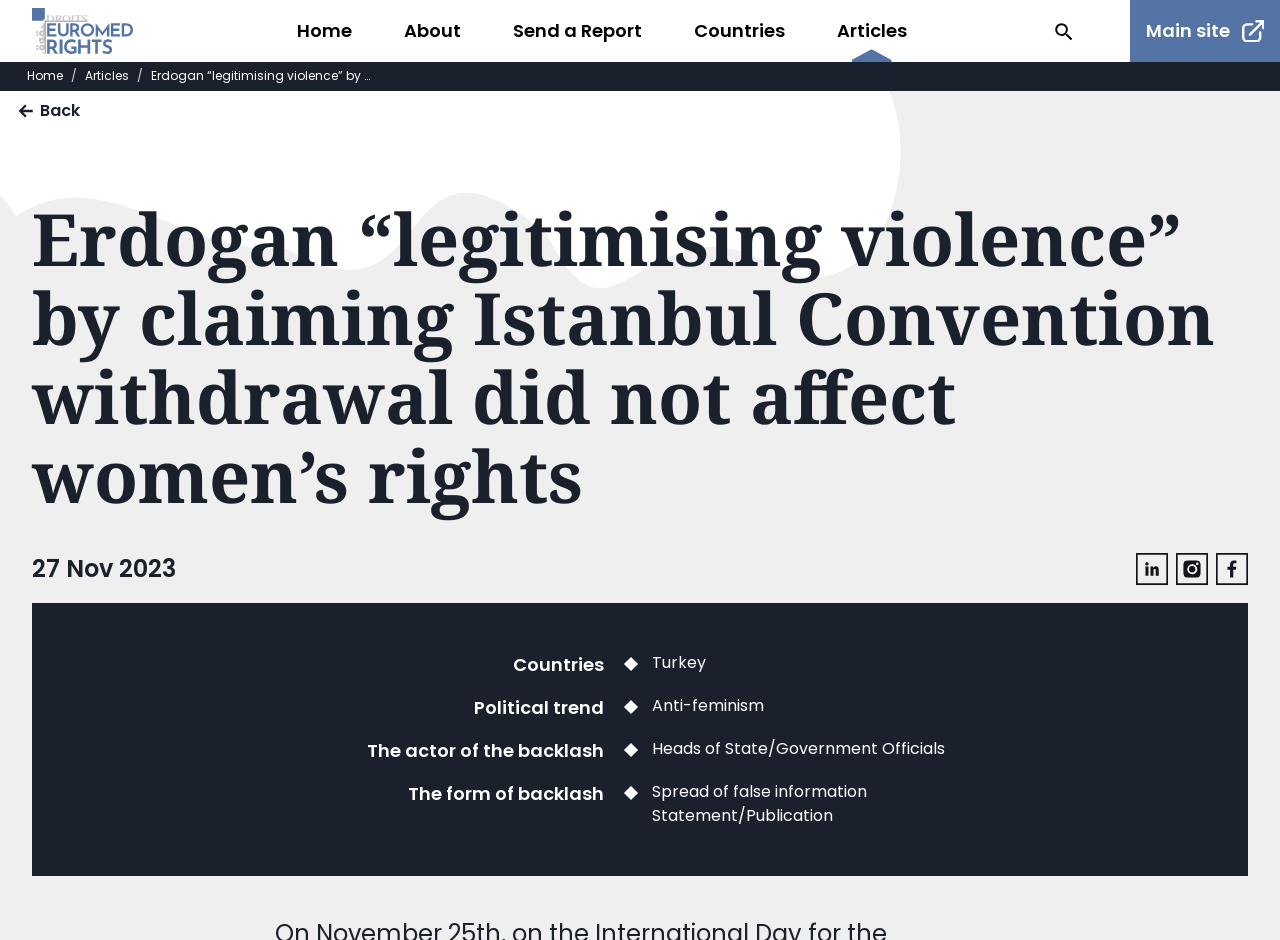What is the form of backlash mentioned in the article? Analyze the screenshot and reply with just one word or a short phrase.

Spread of false information